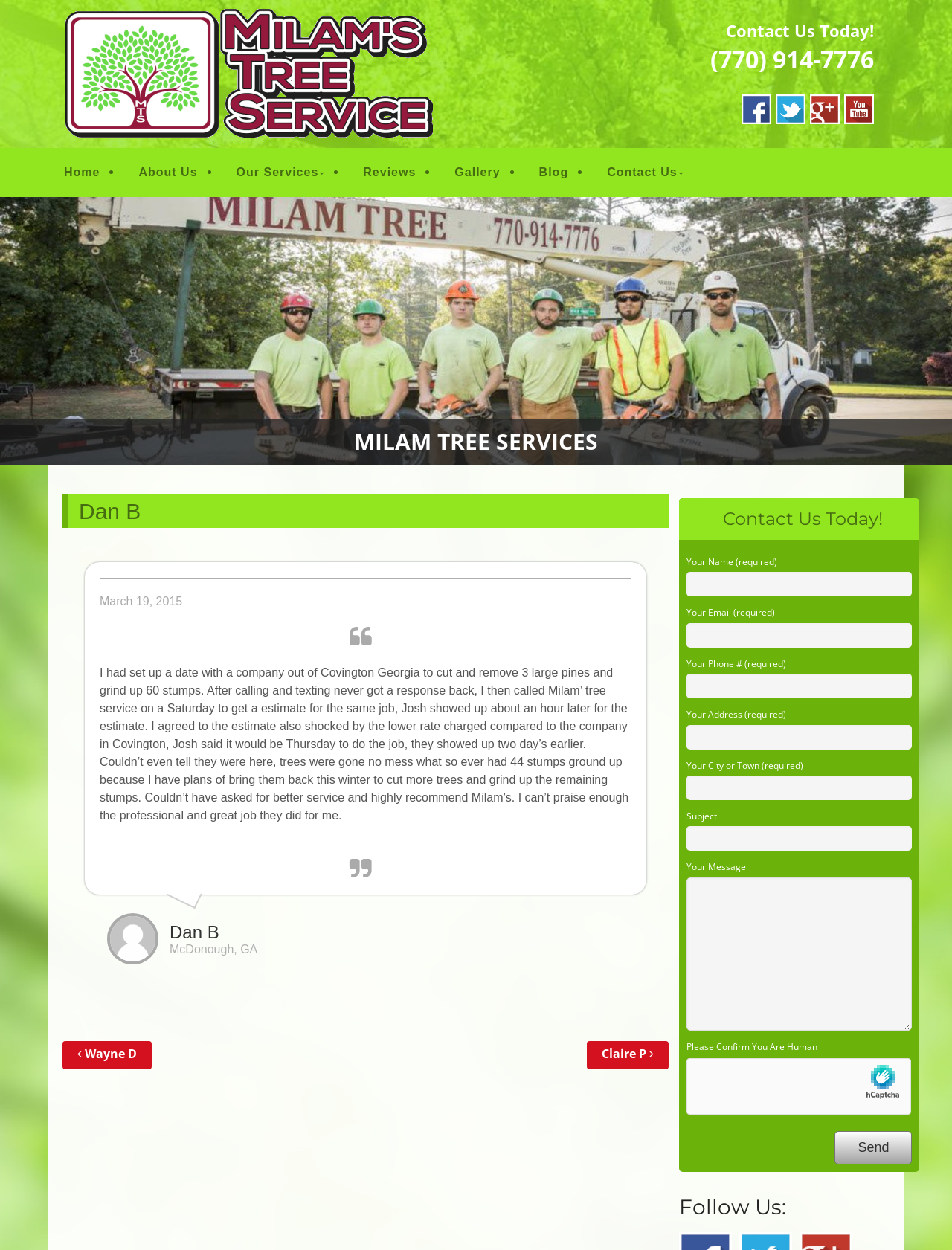What is the phone number to contact?
Could you give a comprehensive explanation in response to this question?

The phone number is obtained from the StaticText element '(770) 914-7776' which is located near the 'Contact Us Today!' link.